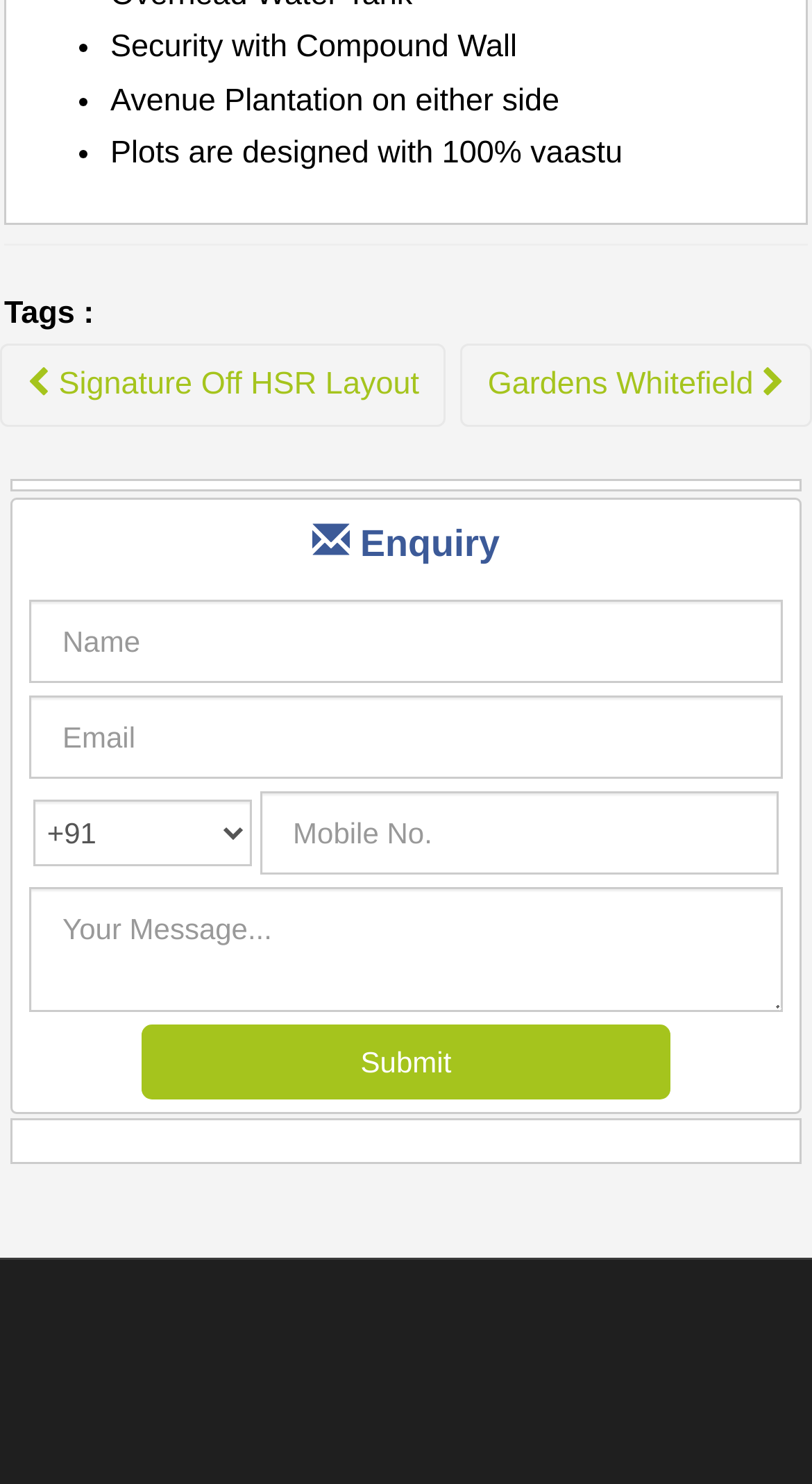Identify the bounding box coordinates of the HTML element based on this description: "American Industrial Supplies".

None